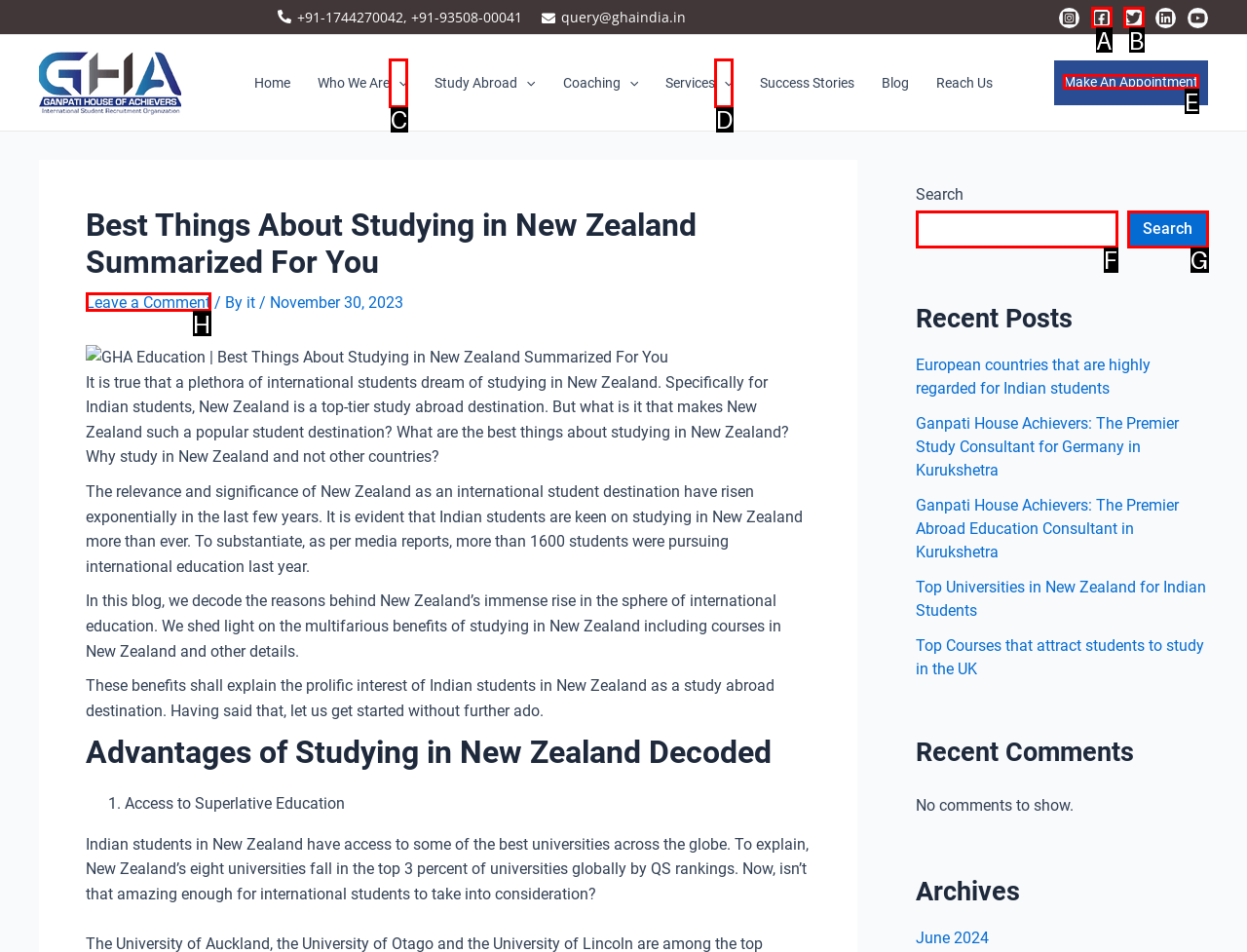Determine the HTML element to be clicked to complete the task: Click the 'Make An Appointment' button. Answer by giving the letter of the selected option.

E